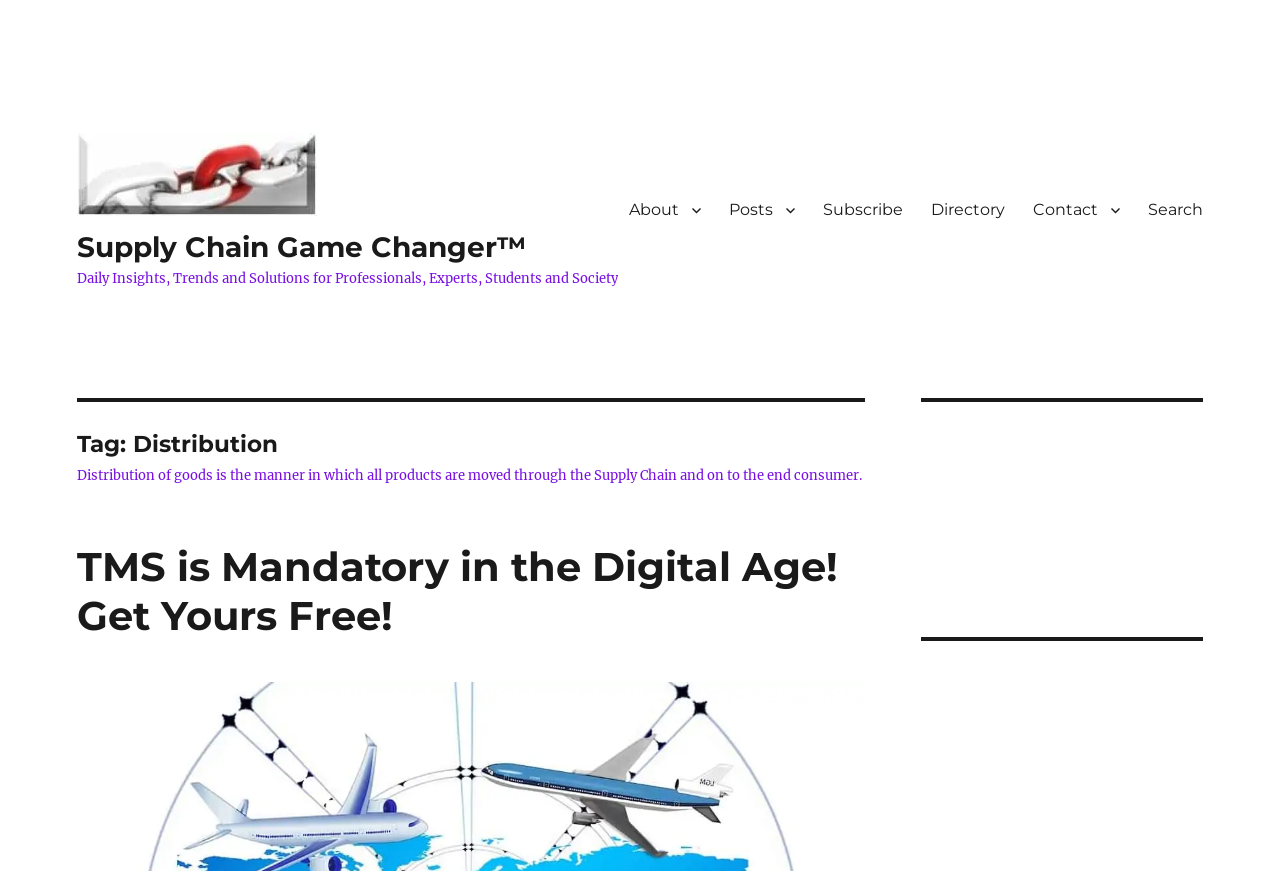Determine the bounding box coordinates of the element that should be clicked to execute the following command: "Click on the 'TMS is Mandatory in the Digital Age! Get Yours Free!' link".

[0.06, 0.622, 0.655, 0.735]